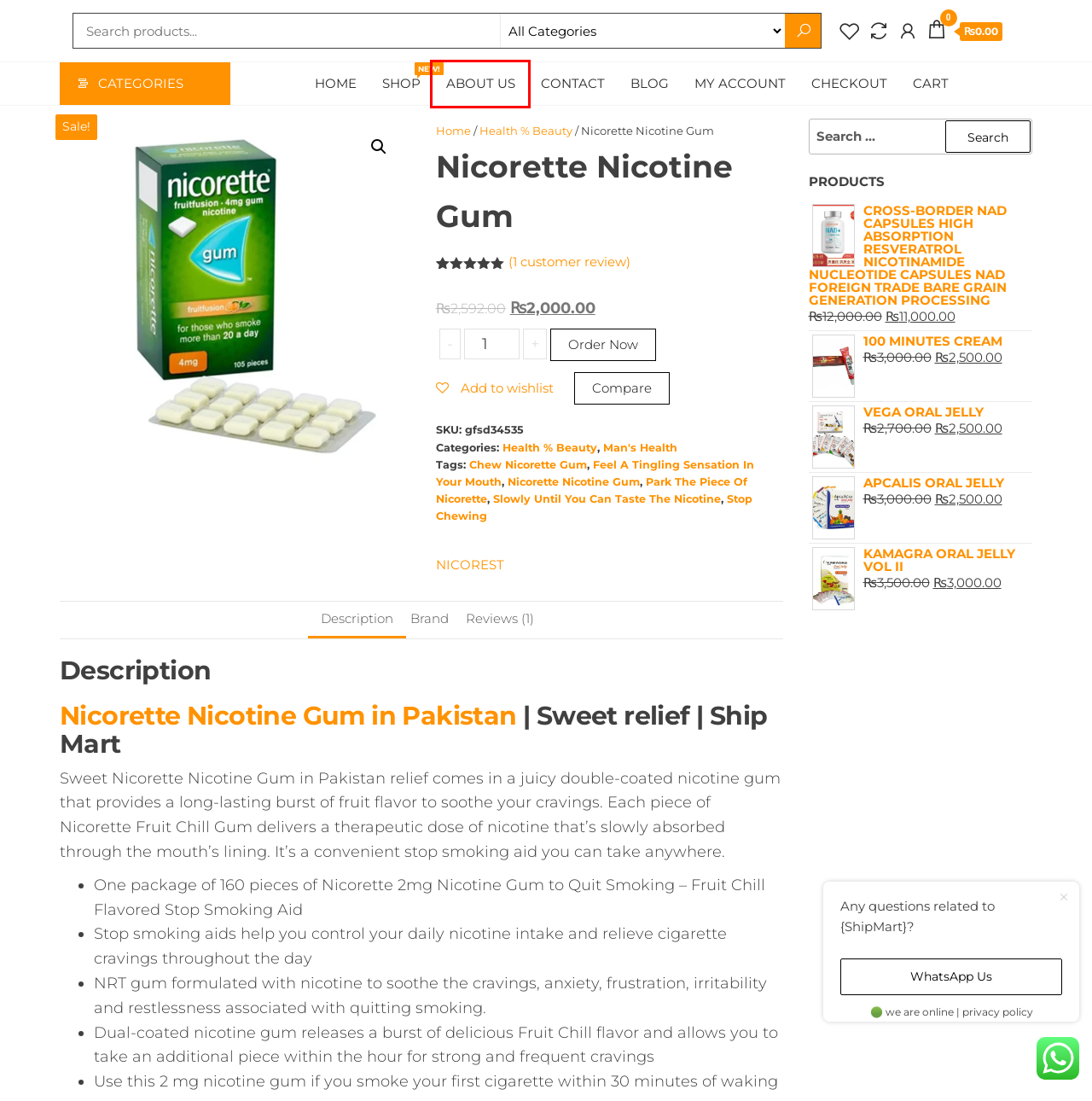You are provided with a screenshot of a webpage that includes a red rectangle bounding box. Please choose the most appropriate webpage description that matches the new webpage after clicking the element within the red bounding box. Here are the candidates:
A. Slowly Until You Can Taste The Nicotine Archives - Ship Mart
B. Man's Health Archives - Ship Mart
C. Blog - Ship Mart
D. Kamagra Oral Jelly Vol II In Pakistan - Ship Mart
E. Home Free WooCommerce #1 - Ship Mart
F. Home Free WooCommerce #2 - Ship Mart
G. About Us - Ship Mart
H. Park The Piece Of Nicorette Archives - Ship Mart

G